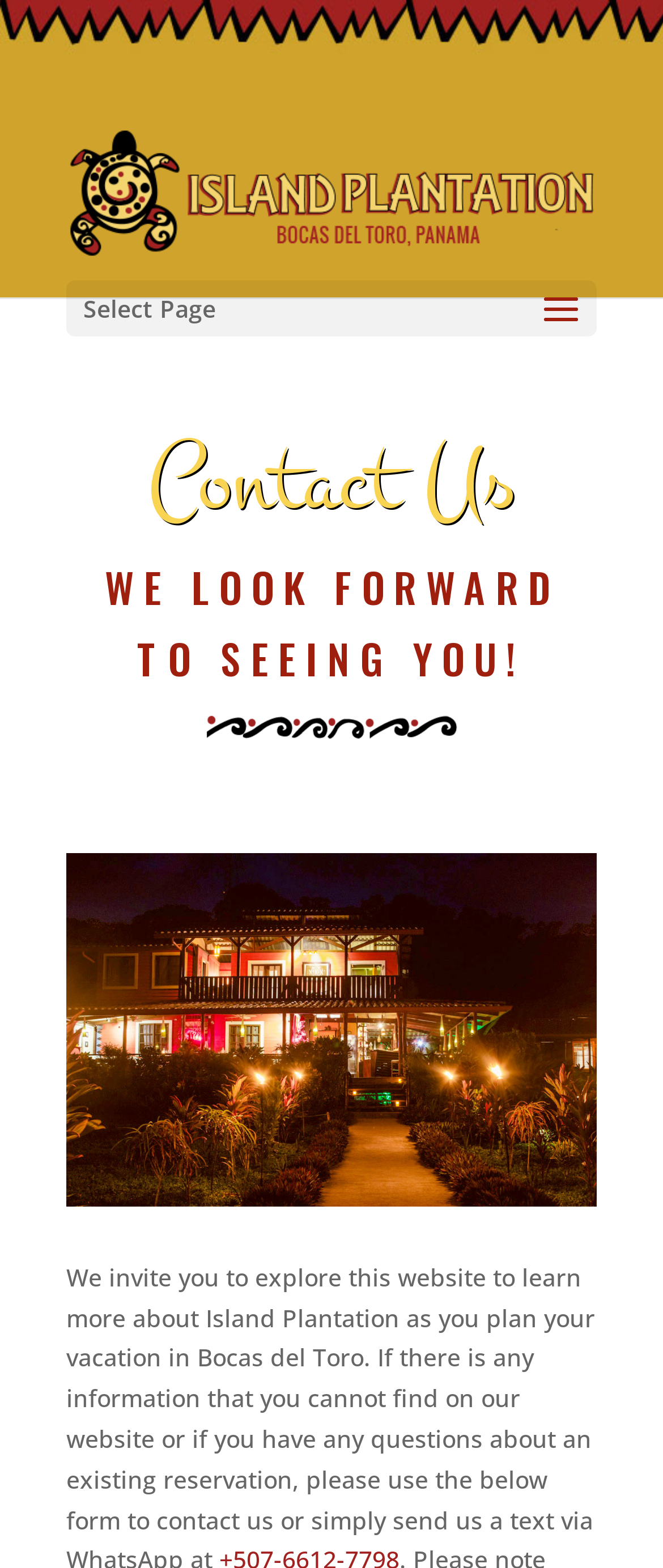Please provide a brief answer to the following inquiry using a single word or phrase:
What is the purpose of the webpage?

Contact Us